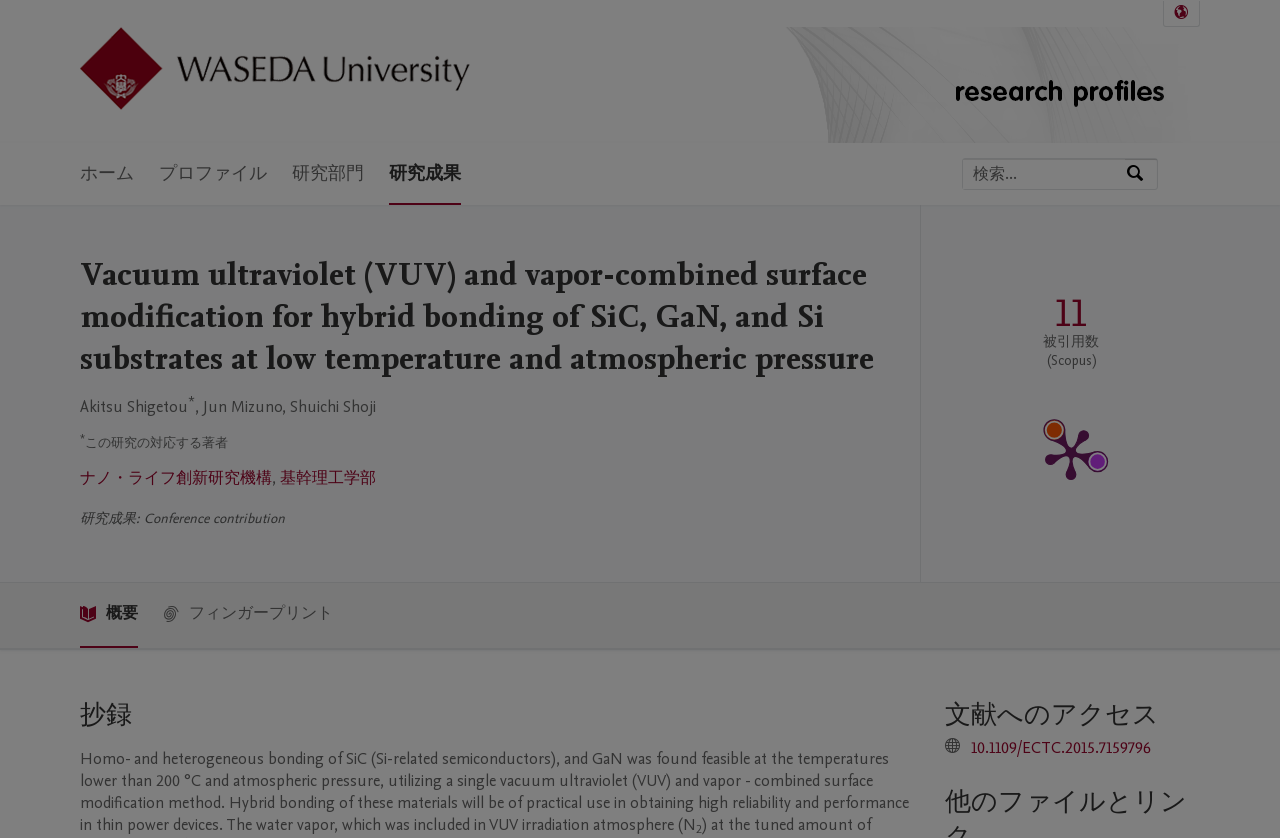Please identify the bounding box coordinates of the region to click in order to complete the task: "Go to the main navigation". The coordinates must be four float numbers between 0 and 1, specified as [left, top, right, bottom].

[0.062, 0.171, 0.719, 0.245]